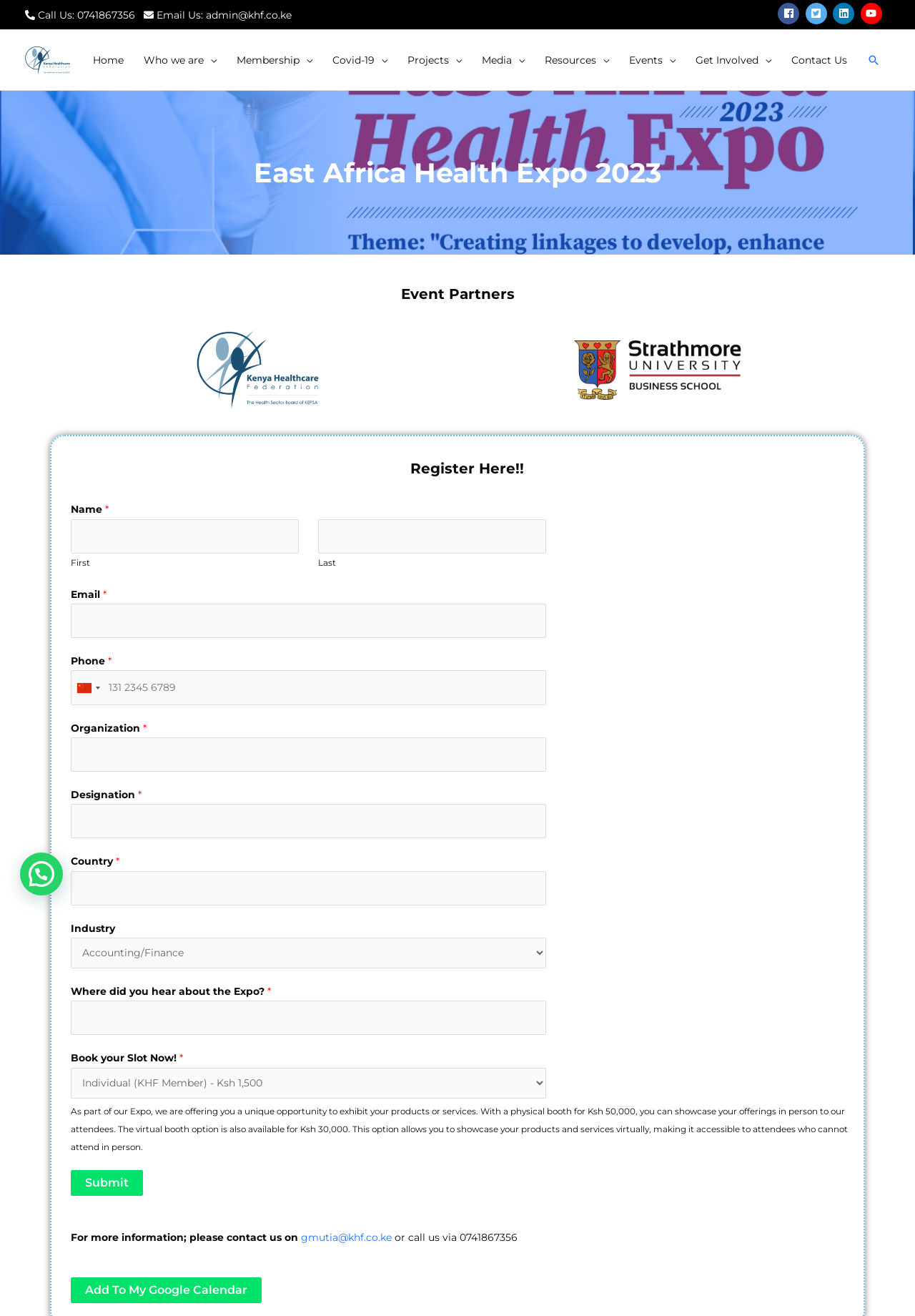What is the purpose of the Expo? Refer to the image and provide a one-word or short phrase answer.

To showcase products or services